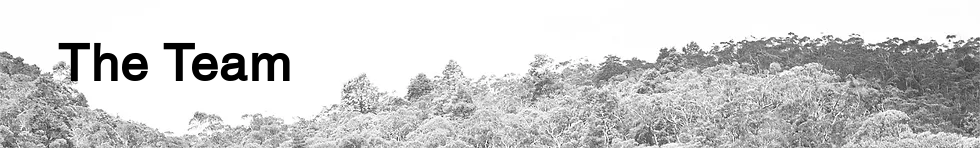What is the purpose of the bold typography?
Using the image, provide a concise answer in one word or a short phrase.

To draw attention